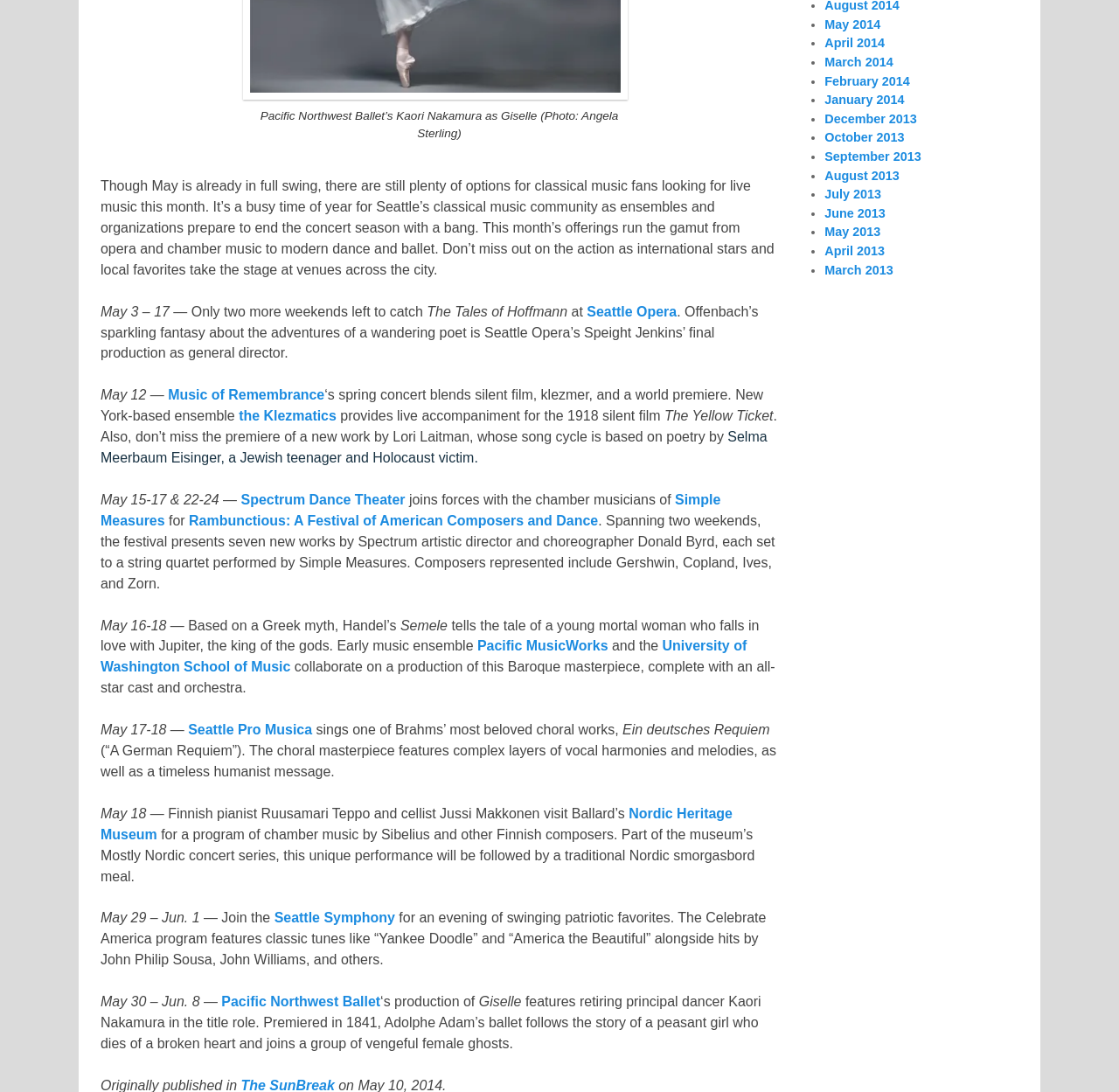Extract the bounding box coordinates for the UI element described as: "Nordic Heritage Museum".

[0.09, 0.738, 0.655, 0.771]